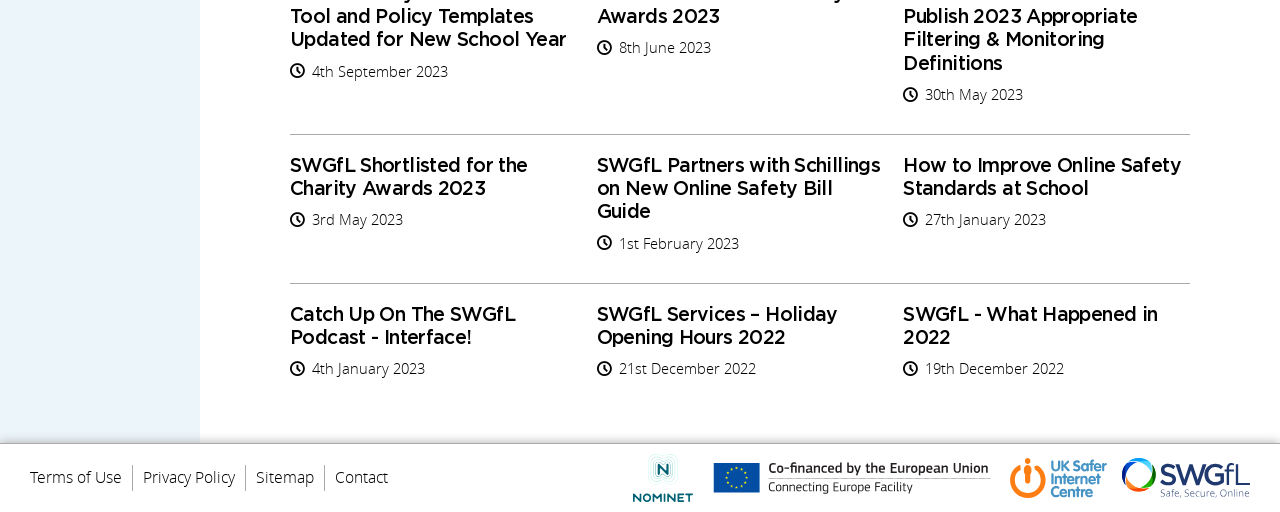Specify the bounding box coordinates of the element's area that should be clicked to execute the given instruction: "Visit the UK Safer Internet Centre website". The coordinates should be four float numbers between 0 and 1, i.e., [left, top, right, bottom].

[0.789, 0.895, 0.865, 0.972]